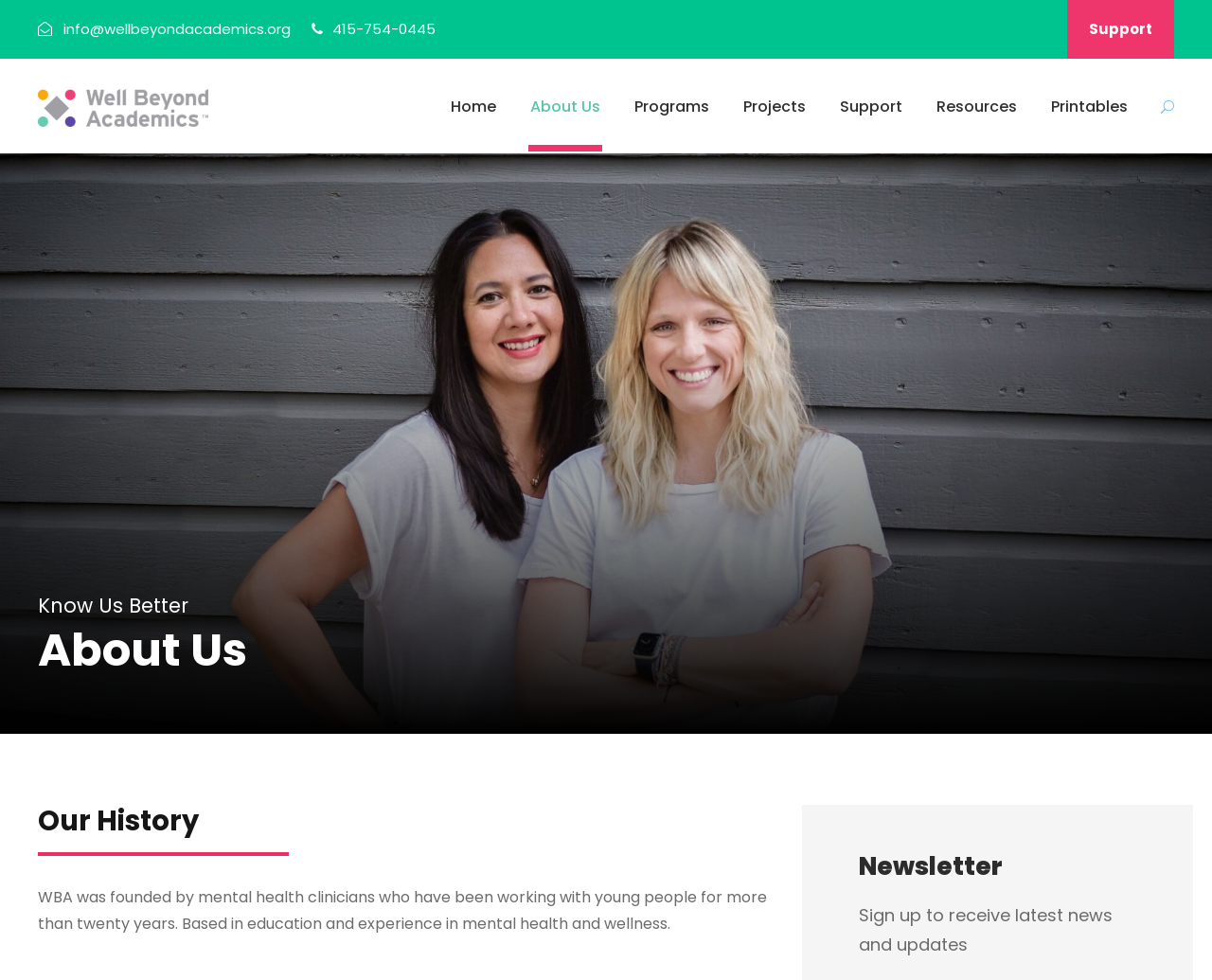How many main navigation links are there?
Using the image provided, answer with just one word or phrase.

7